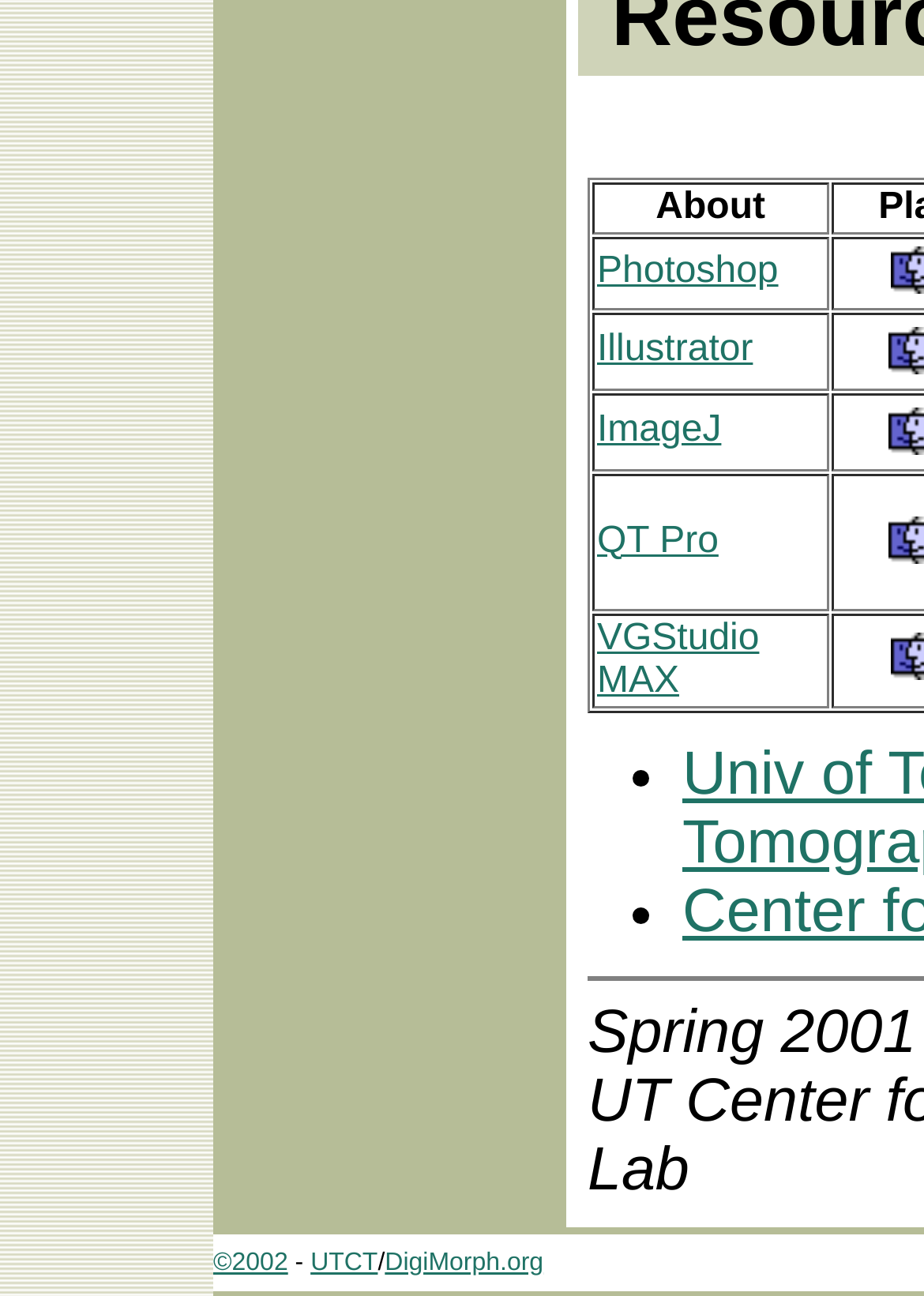Find the bounding box of the web element that fits this description: "DigiMorph.org".

[0.417, 0.963, 0.588, 0.985]